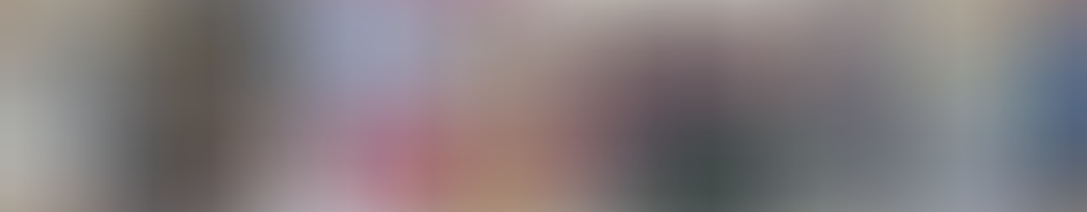What is the emotional tone of the image?
Analyze the screenshot and provide a detailed answer to the question.

The emotional tone of the image is poignant because the caption describes the moment as 'poignant', which suggests that the image evokes a sense of sadness, empathy, and compassion, highlighting the difficulties faced by the families in the shelters.